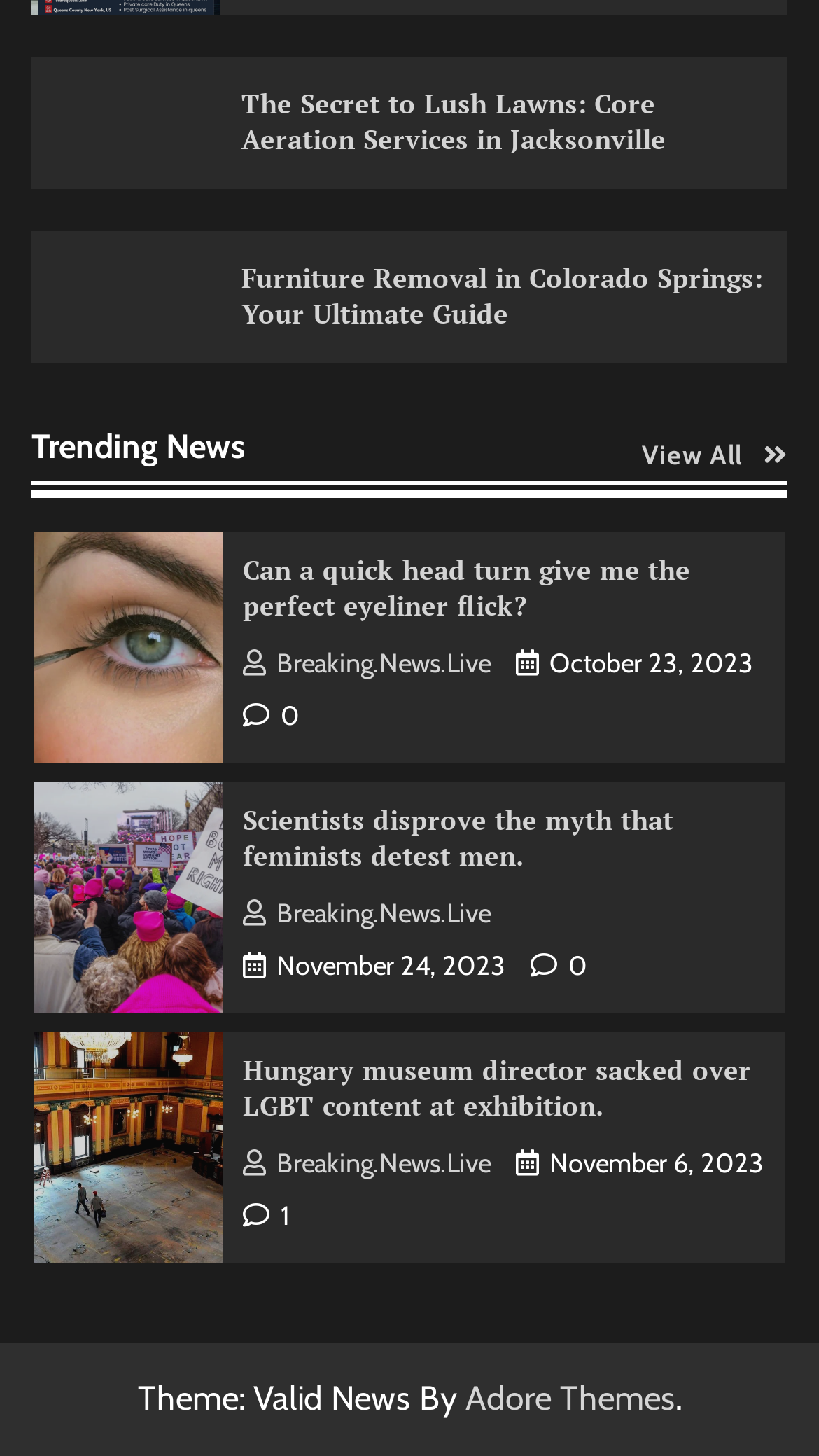Determine the bounding box coordinates of the element that should be clicked to execute the following command: "Read about Furniture Removal in Colorado Springs".

[0.295, 0.179, 0.931, 0.228]